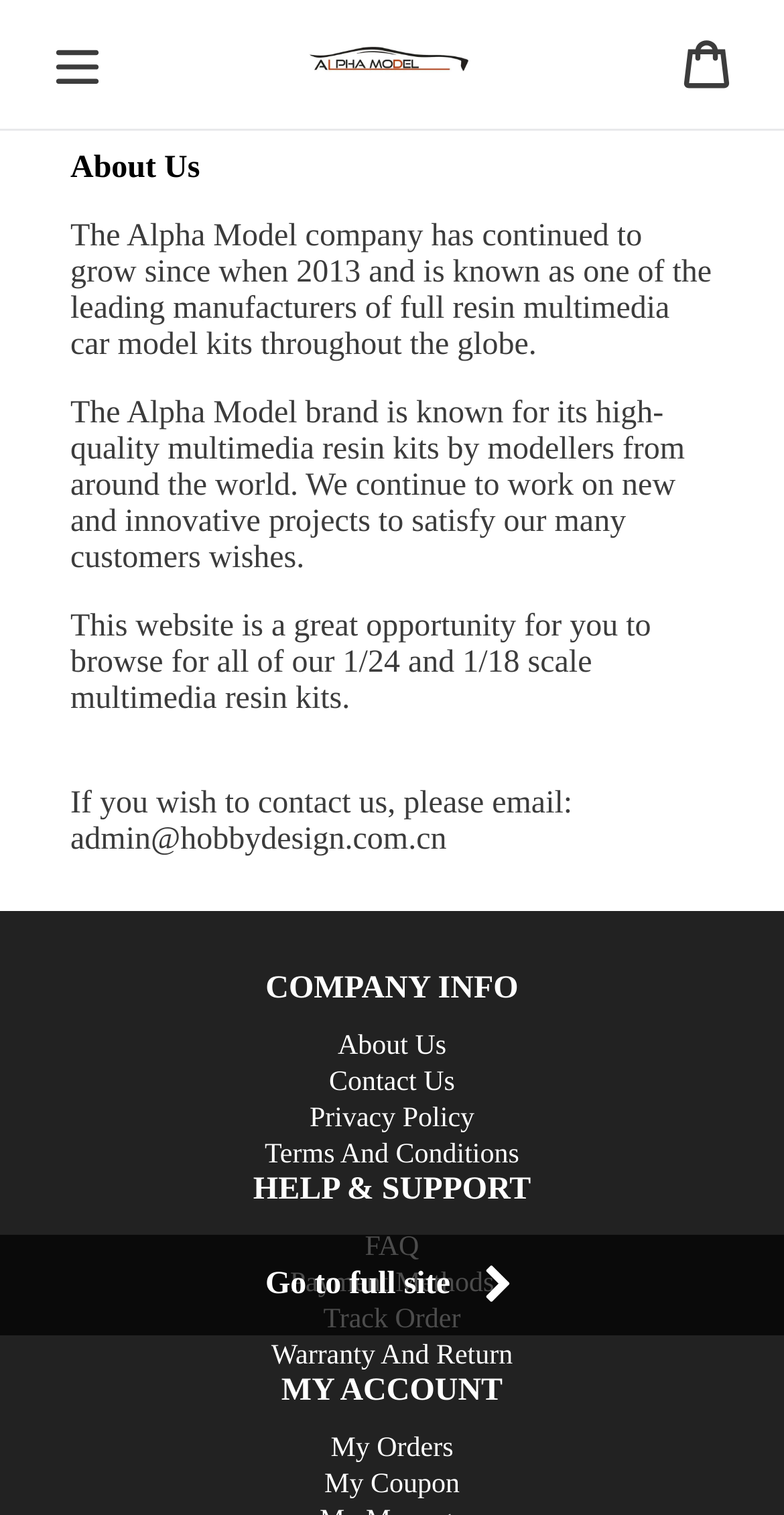Locate the bounding box coordinates of the clickable region necessary to complete the following instruction: "open sidebar". Provide the coordinates in the format of four float numbers between 0 and 1, i.e., [left, top, right, bottom].

[0.069, 0.025, 0.128, 0.06]